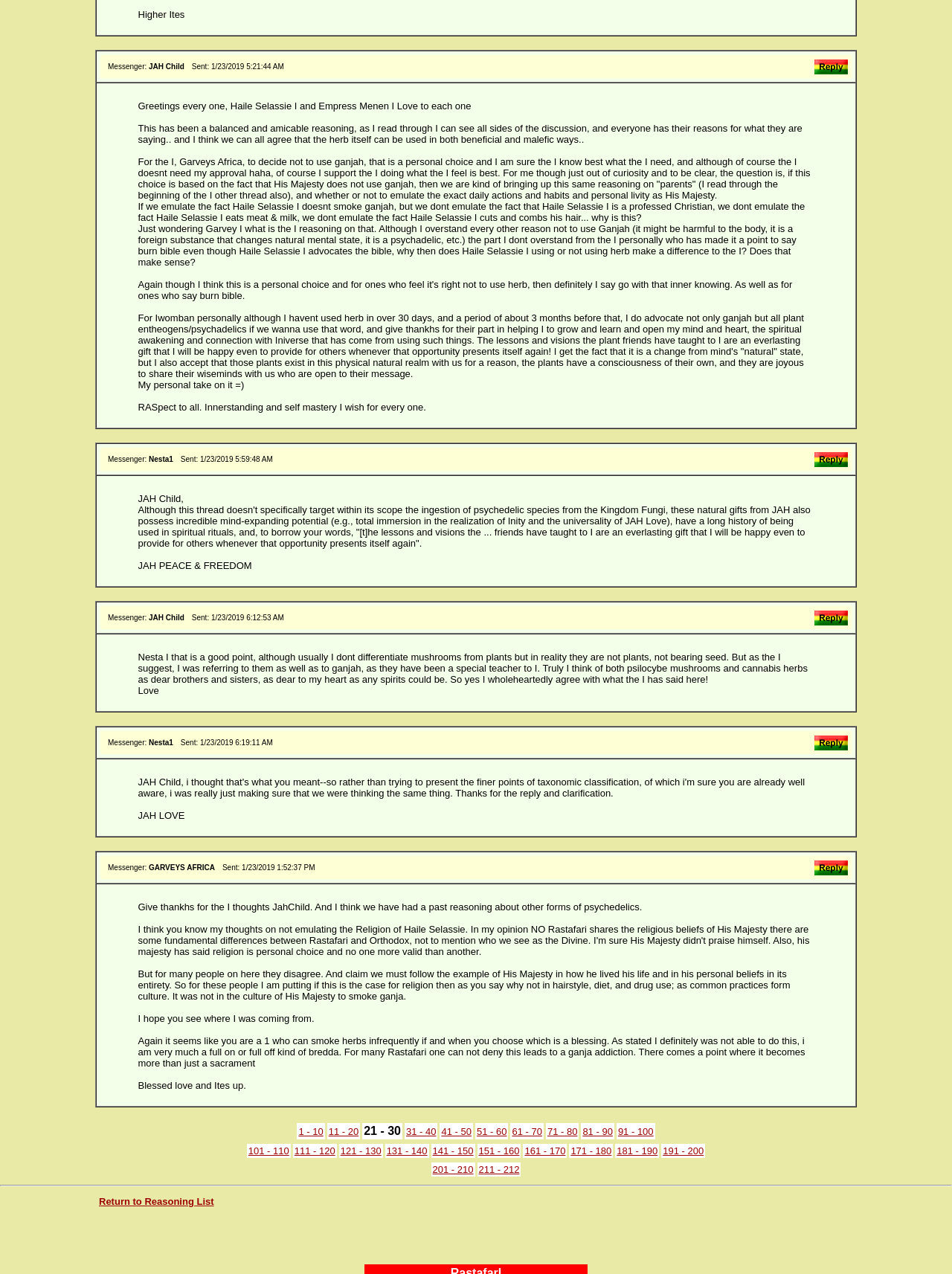Identify the bounding box coordinates for the element that needs to be clicked to fulfill this instruction: "Reply to the message". Provide the coordinates in the format of four float numbers between 0 and 1: [left, top, right, bottom].

[0.855, 0.482, 0.891, 0.492]